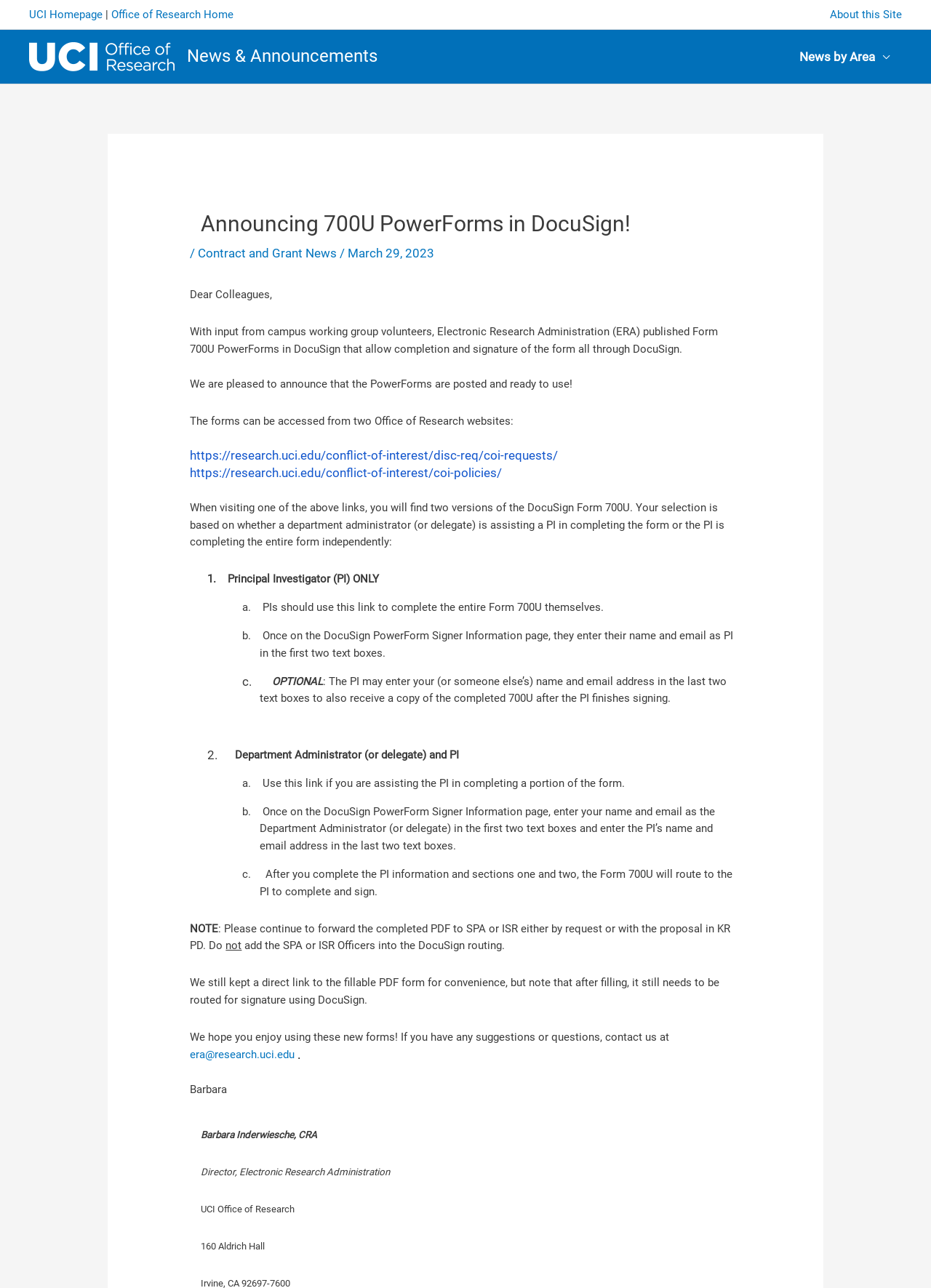What is the purpose of Form 700U?
From the image, respond using a single word or phrase.

Conflict of Interest disclosure